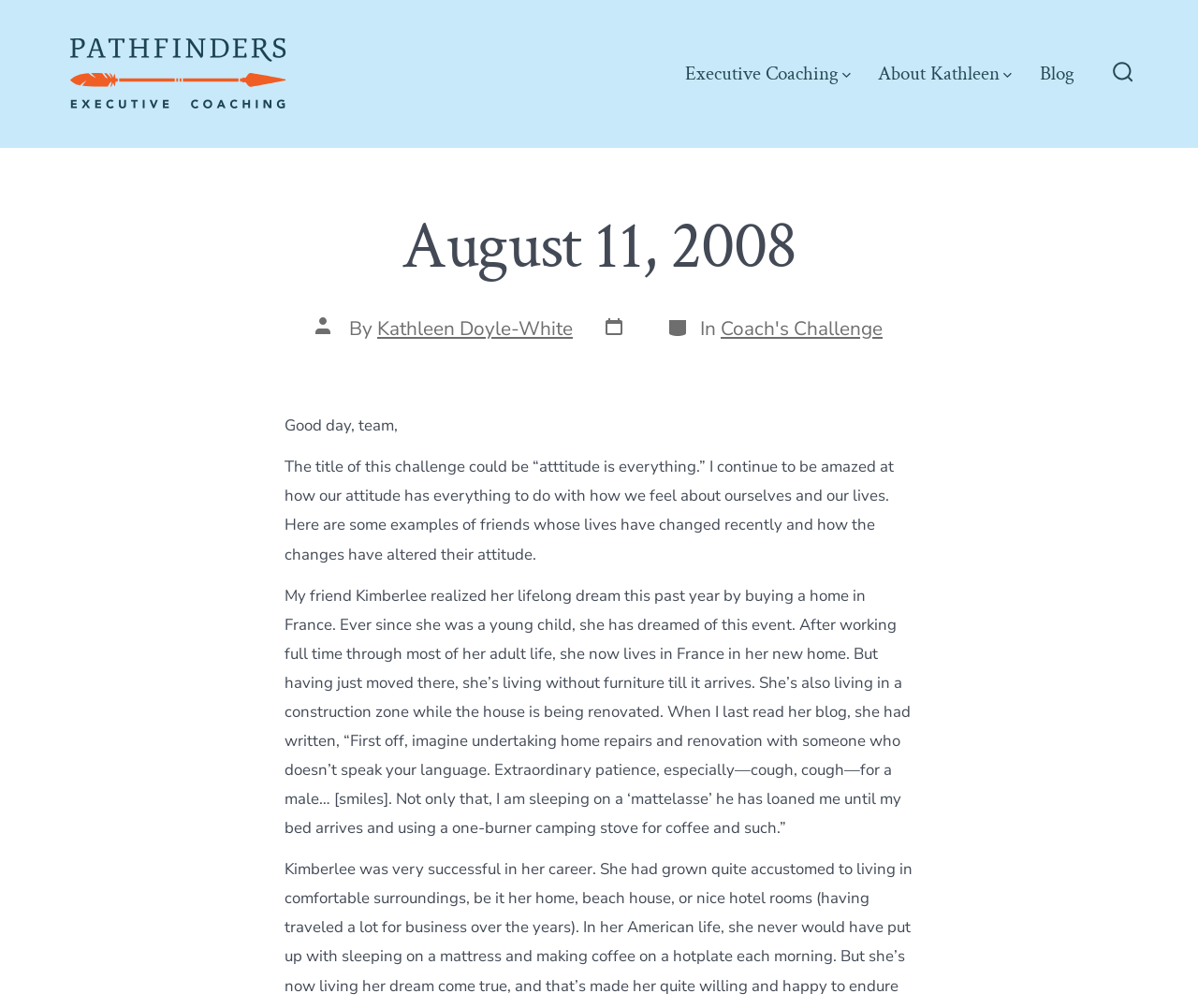What is the current living situation of Kimberlee?
Please respond to the question with as much detail as possible.

The answer can be found in the paragraph where it says 'she’s living without furniture till it arrives', which indicates that Kimberlee is currently living without furniture.